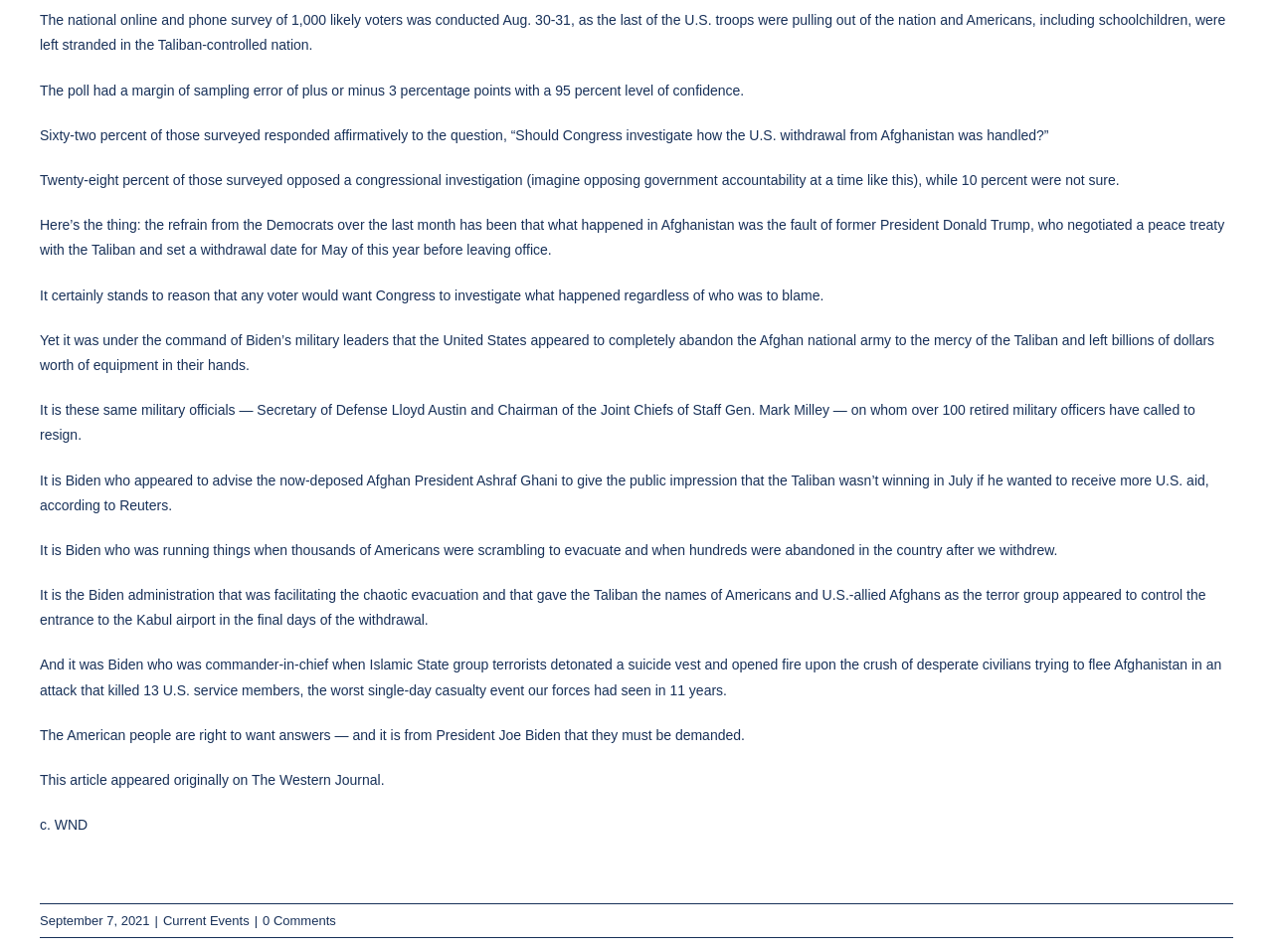Given the element description: "0 Comments", predict the bounding box coordinates of this UI element. The coordinates must be four float numbers between 0 and 1, given as [left, top, right, bottom].

[0.206, 0.959, 0.264, 0.975]